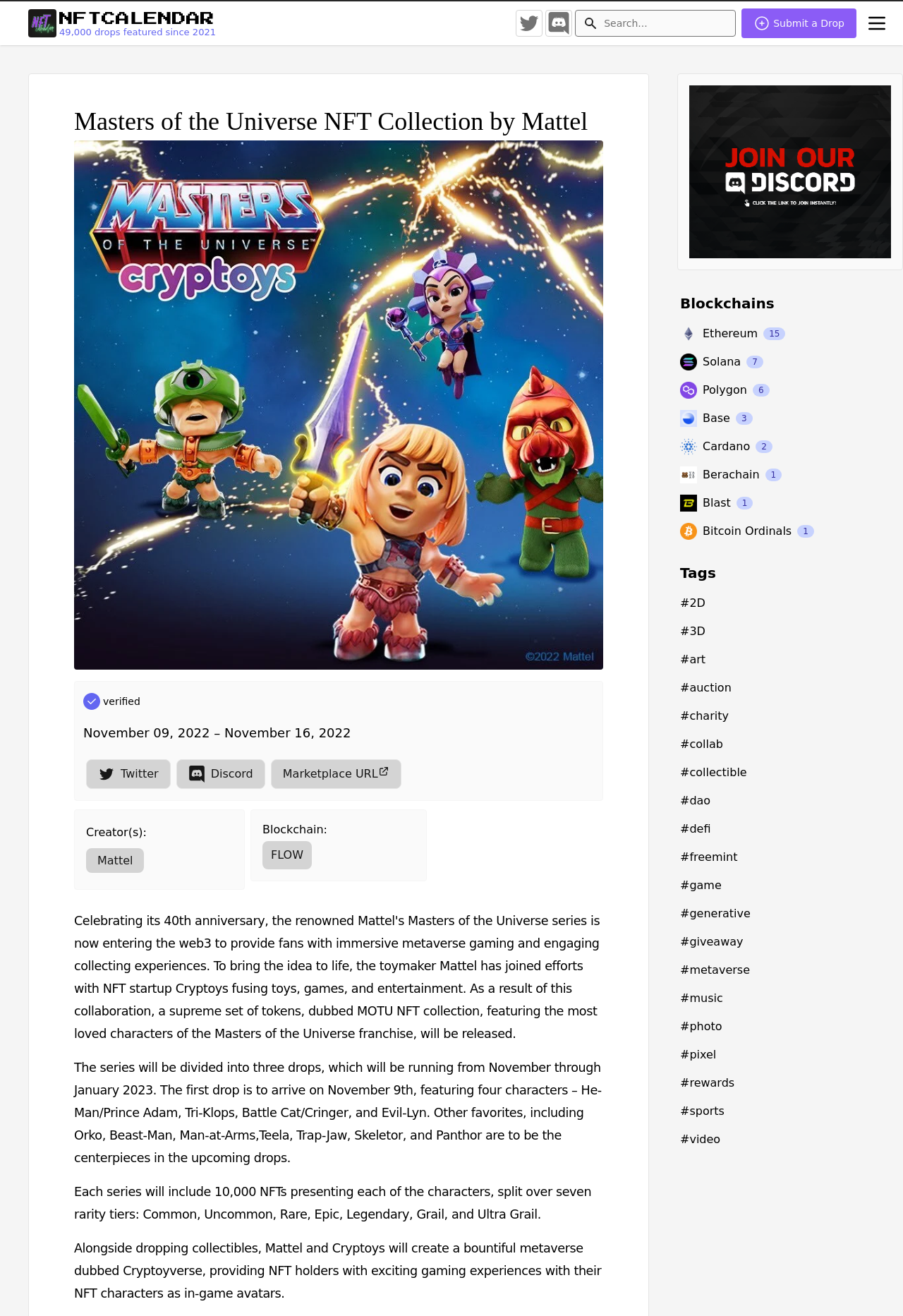Determine the bounding box coordinates of the section to be clicked to follow the instruction: "Visit Twitter". The coordinates should be given as four float numbers between 0 and 1, formatted as [left, top, right, bottom].

[0.571, 0.008, 0.601, 0.028]